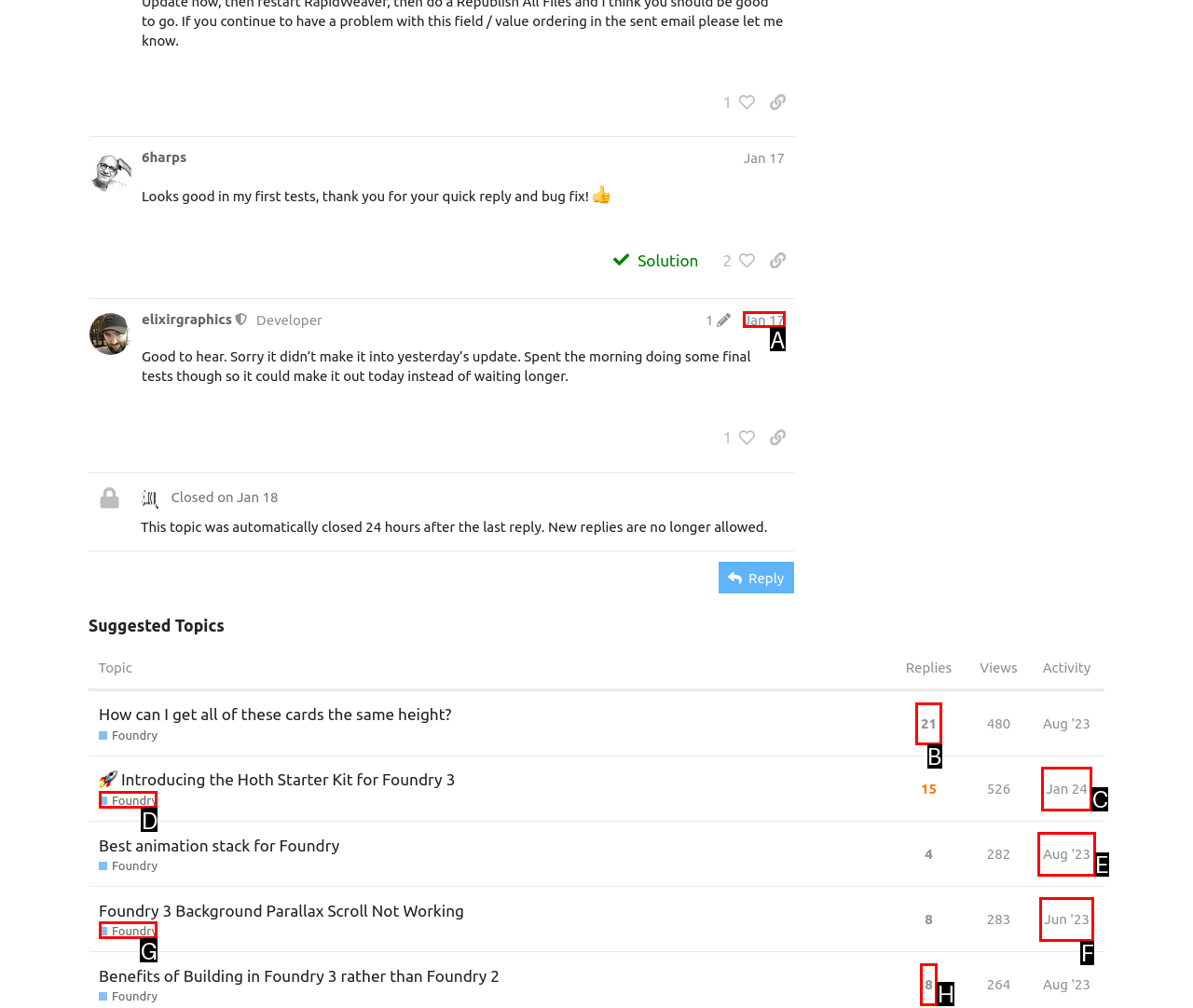Tell me the letter of the HTML element that best matches the description: Jan 24 from the provided options.

C